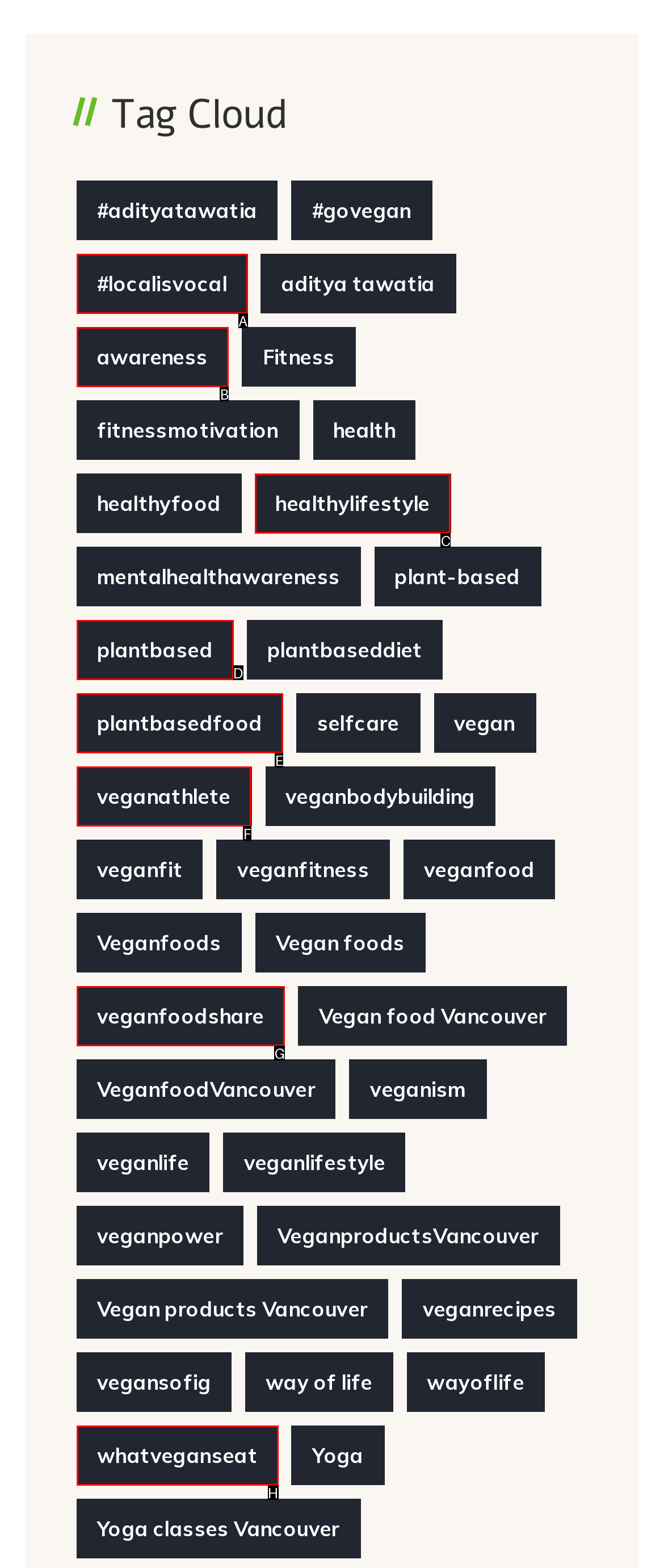Based on the description: veganfoodshare, find the HTML element that matches it. Provide your answer as the letter of the chosen option.

G